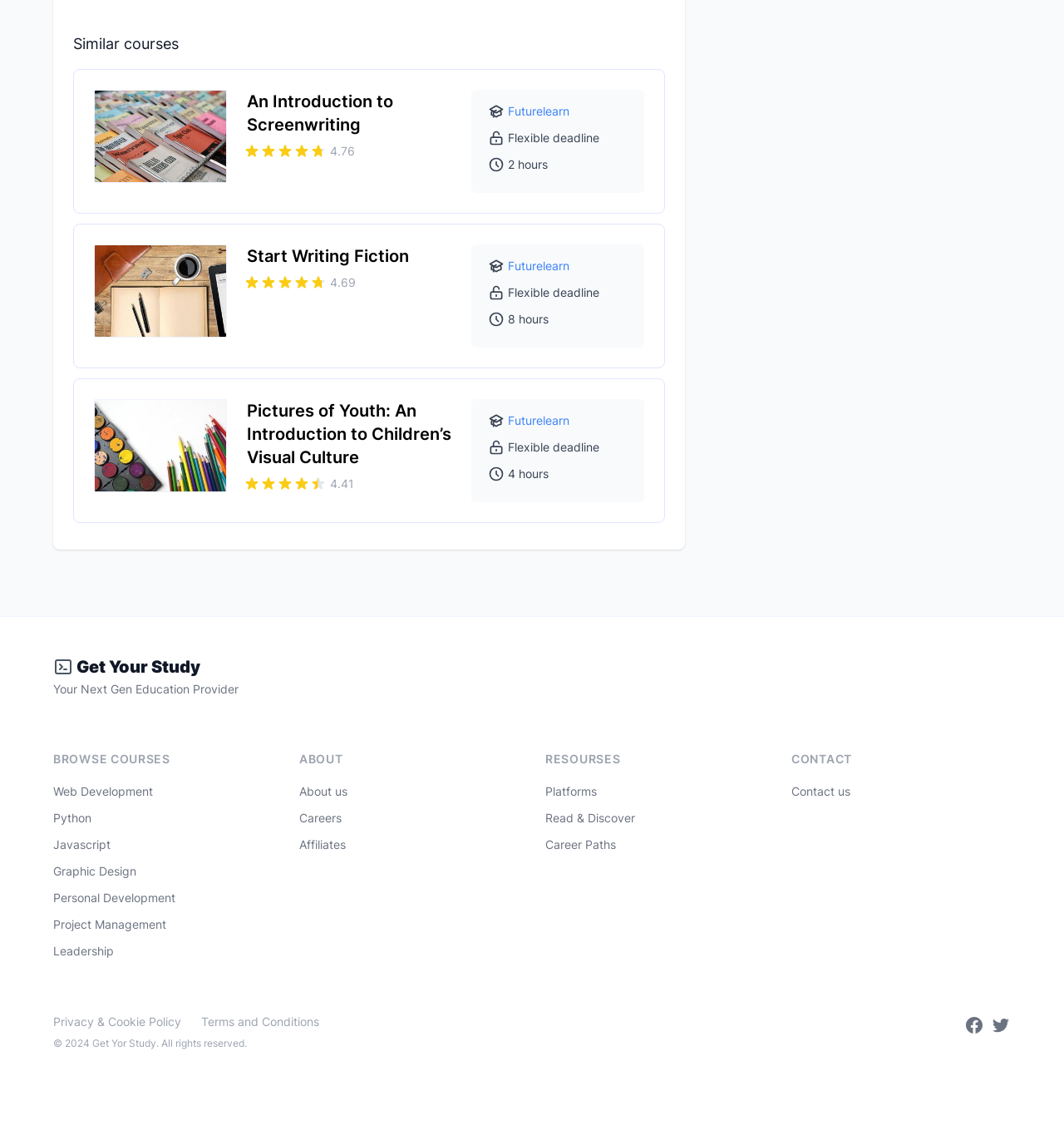Locate the bounding box coordinates of the region to be clicked to comply with the following instruction: "Click on the 'Similar courses' heading". The coordinates must be four float numbers between 0 and 1, in the form [left, top, right, bottom].

[0.069, 0.017, 0.625, 0.061]